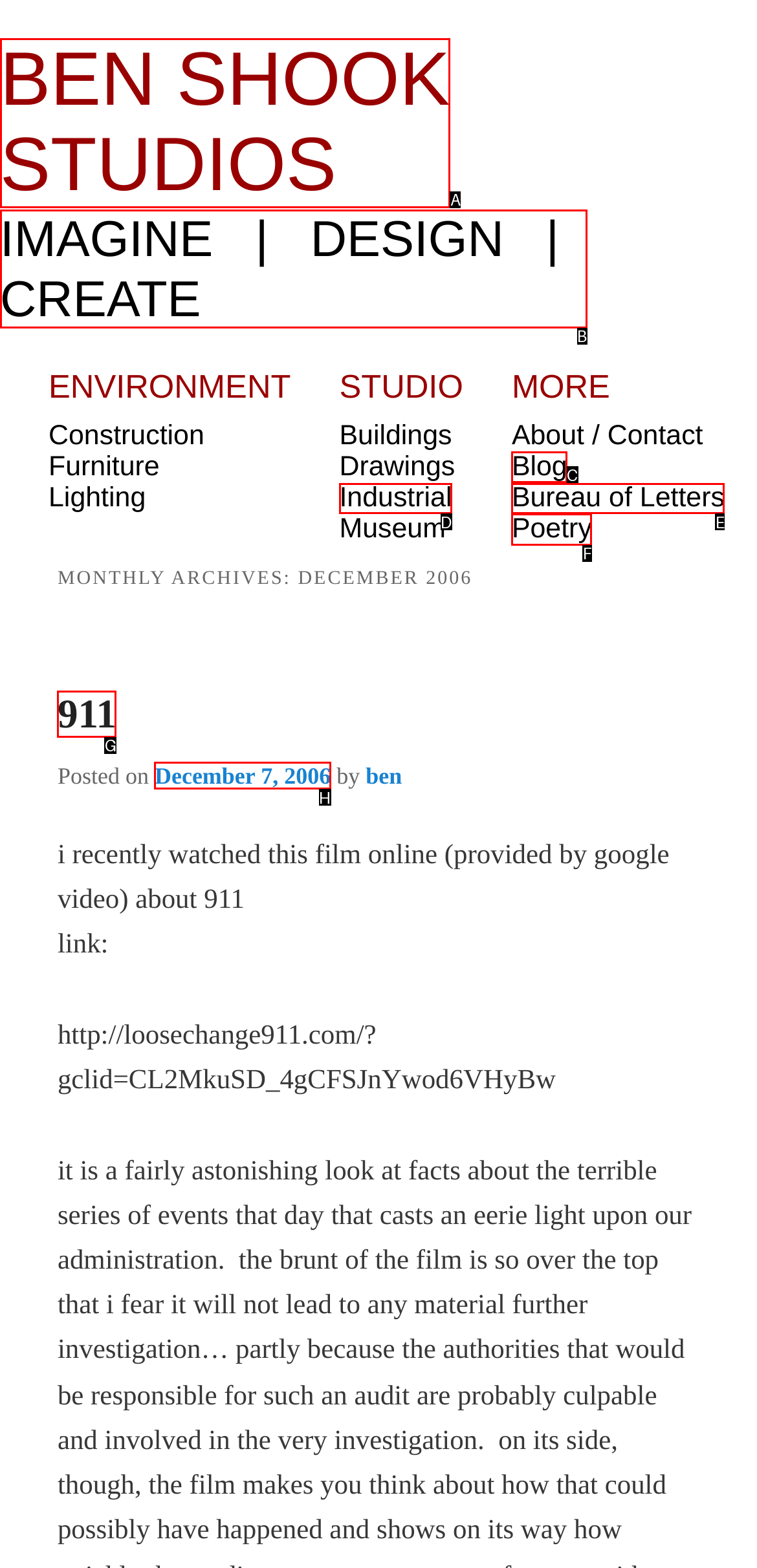Choose the letter of the option that needs to be clicked to perform the task: View the blog. Answer with the letter.

C